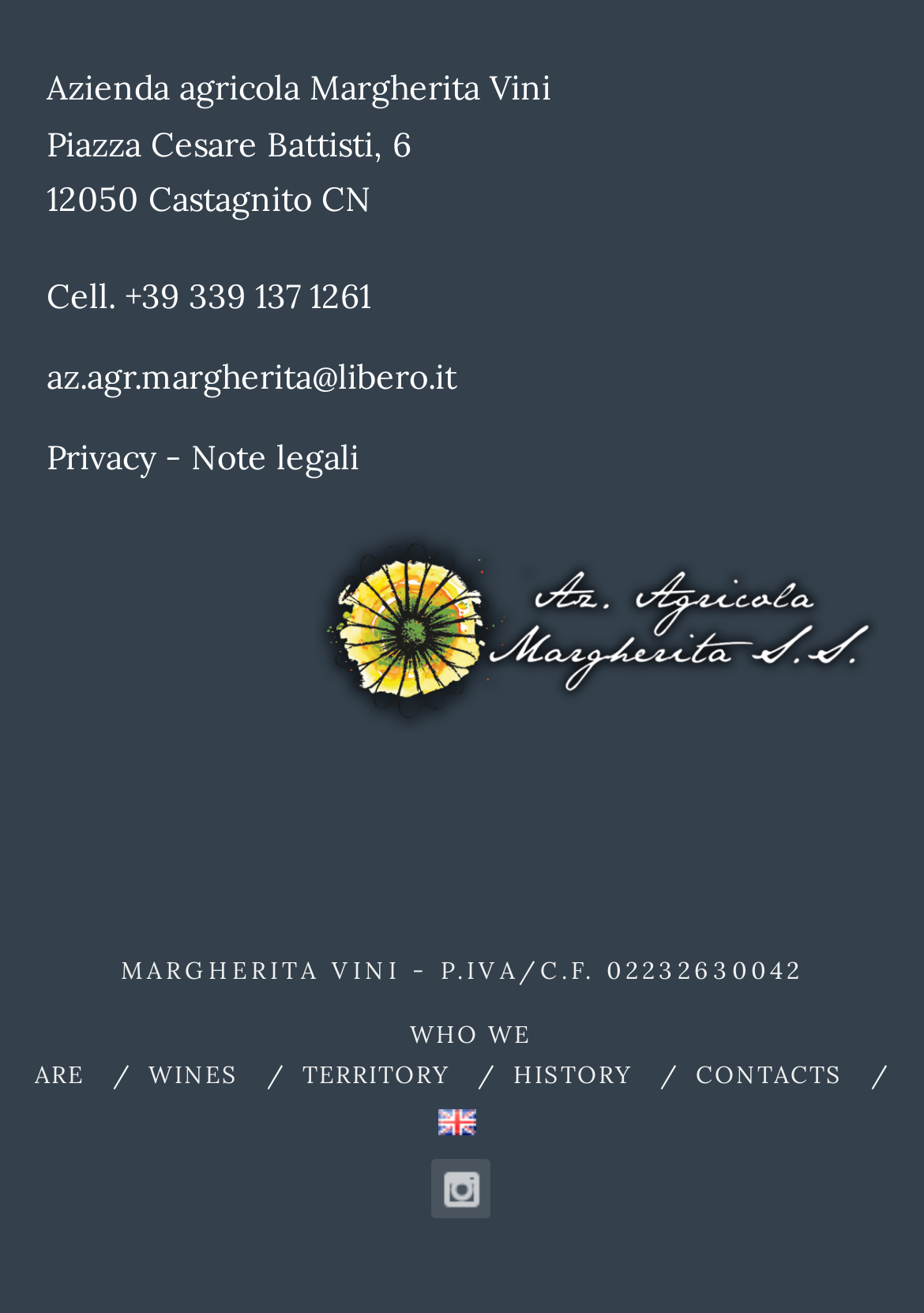Show the bounding box coordinates for the element that needs to be clicked to execute the following instruction: "Read privacy policy". Provide the coordinates in the form of four float numbers between 0 and 1, i.e., [left, top, right, bottom].

[0.05, 0.332, 0.168, 0.364]